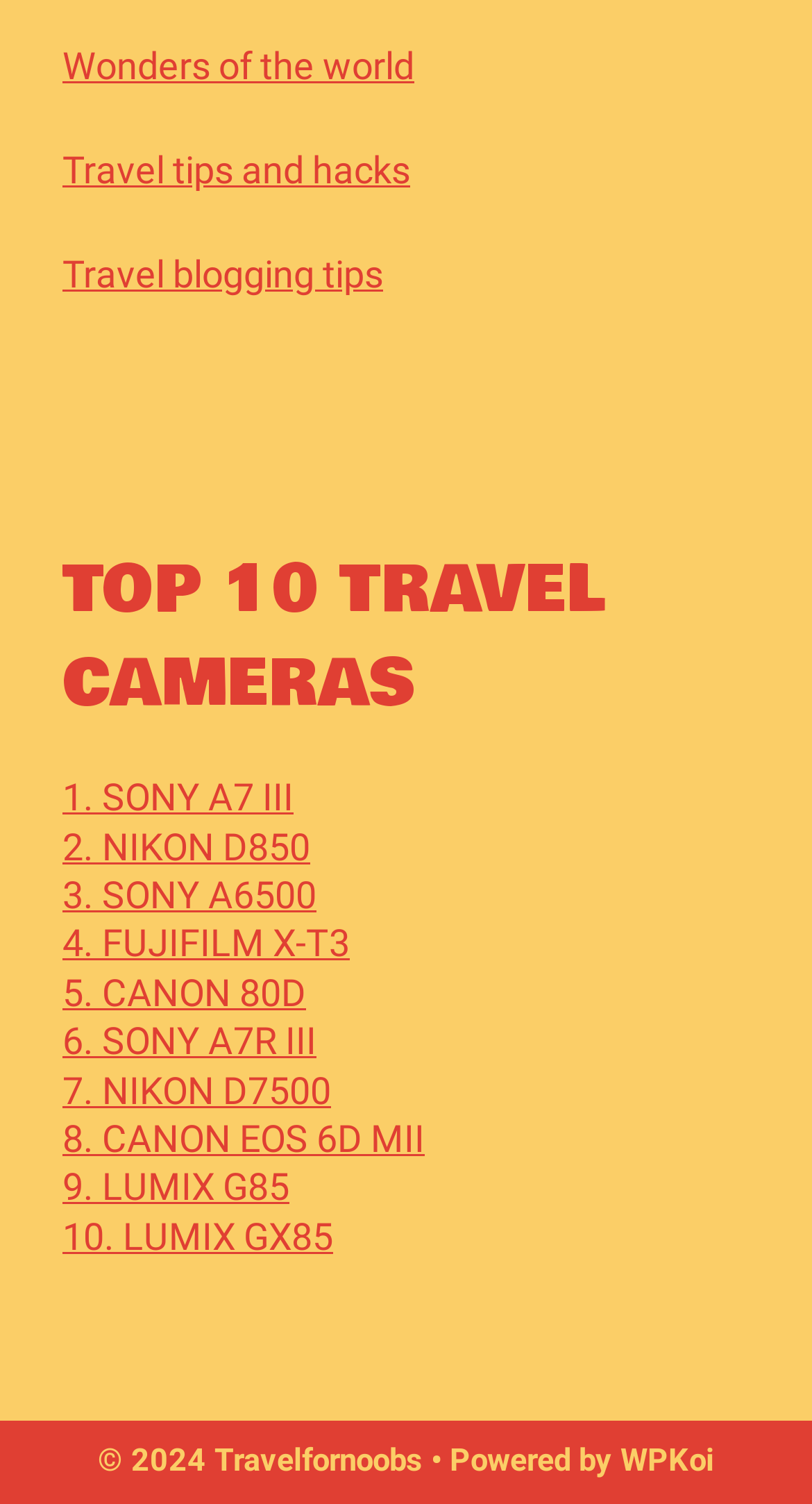Please locate the bounding box coordinates of the element that should be clicked to complete the given instruction: "Select 1. SONY A7 III".

[0.077, 0.515, 0.362, 0.545]